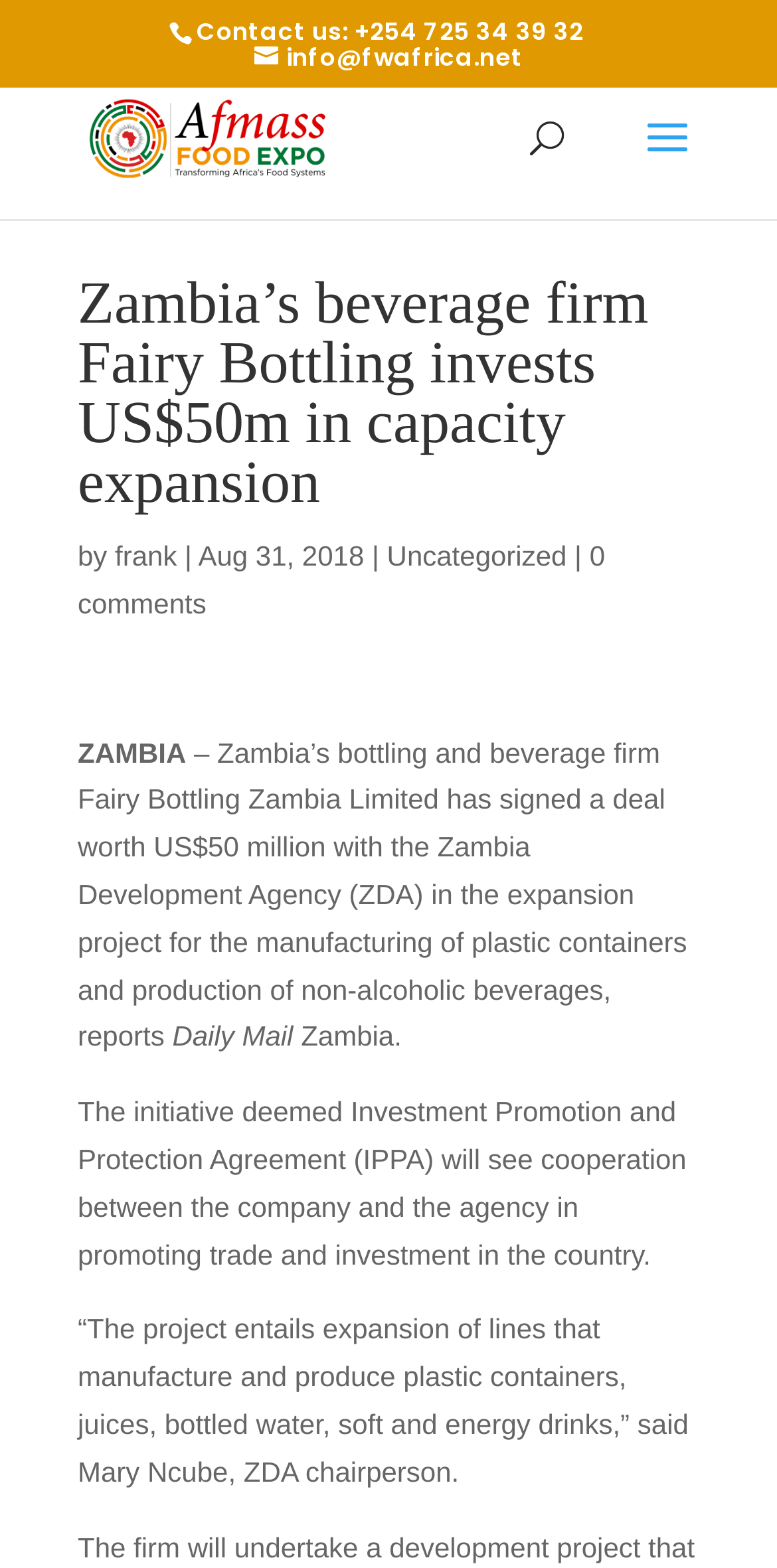What is the name of the company mentioned in the article?
Please answer the question with as much detail and depth as you can.

The name of the company can be found in the article content, where it says 'Zambia’s bottling and beverage firm Fairy Bottling Zambia Limited has signed a deal worth US$50 million...'.